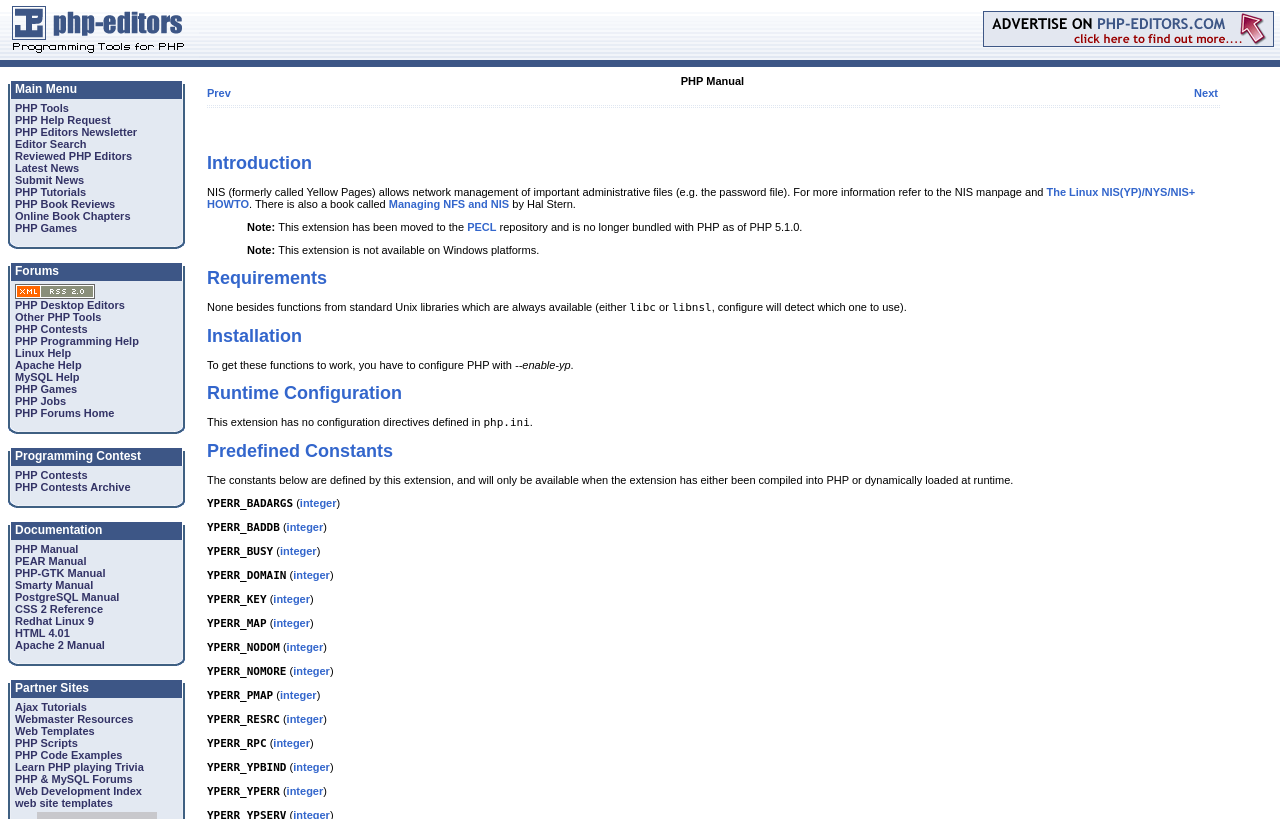Using the element description: "Managing NFS and NIS", determine the bounding box coordinates. The coordinates should be in the format [left, top, right, bottom], with values between 0 and 1.

[0.304, 0.242, 0.398, 0.256]